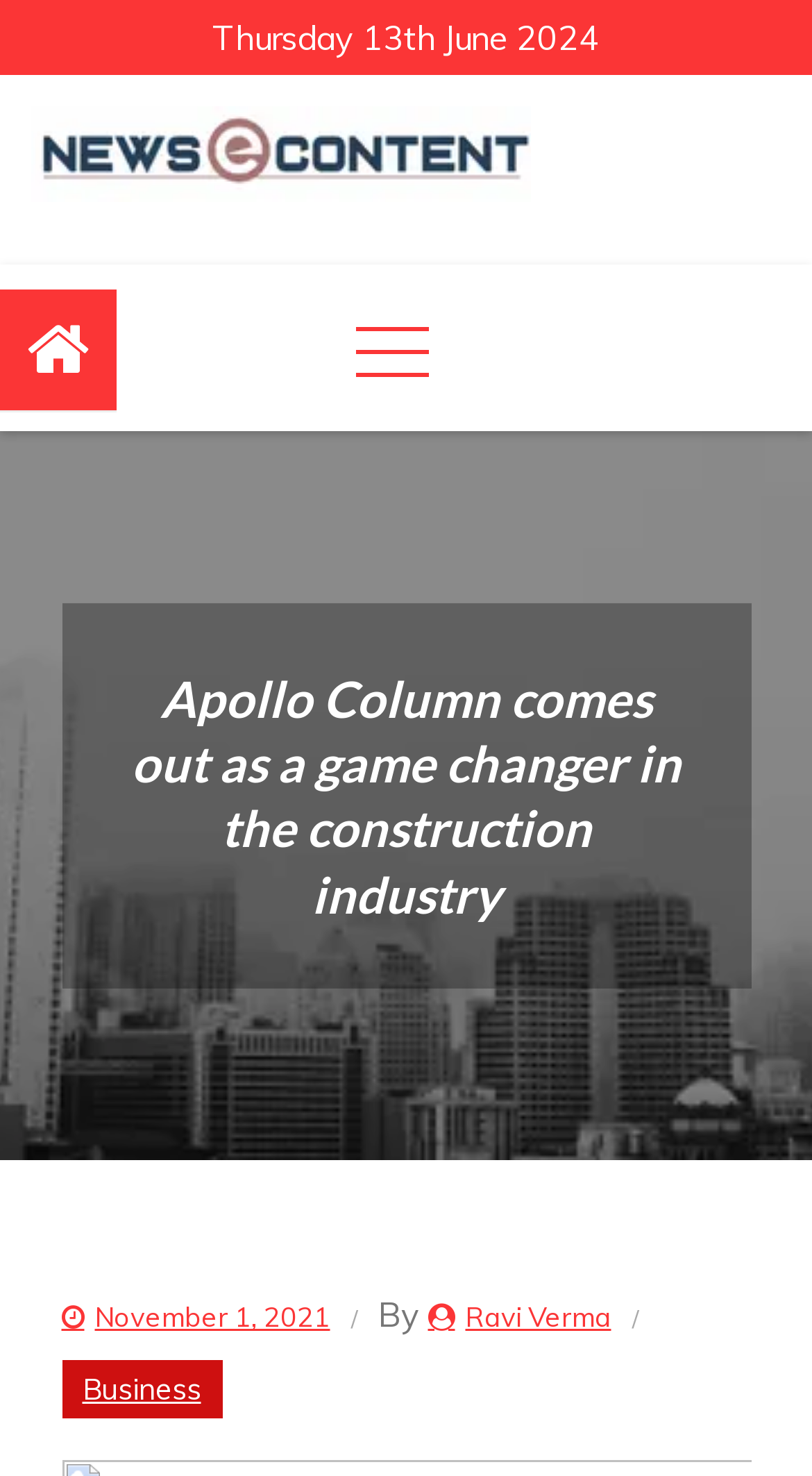Using the information shown in the image, answer the question with as much detail as possible: Who is the author of the news article?

I found the author of the news article by looking at the link element with the text 'Ravi Verma' which has a bounding box coordinate of [0.527, 0.881, 0.753, 0.903].